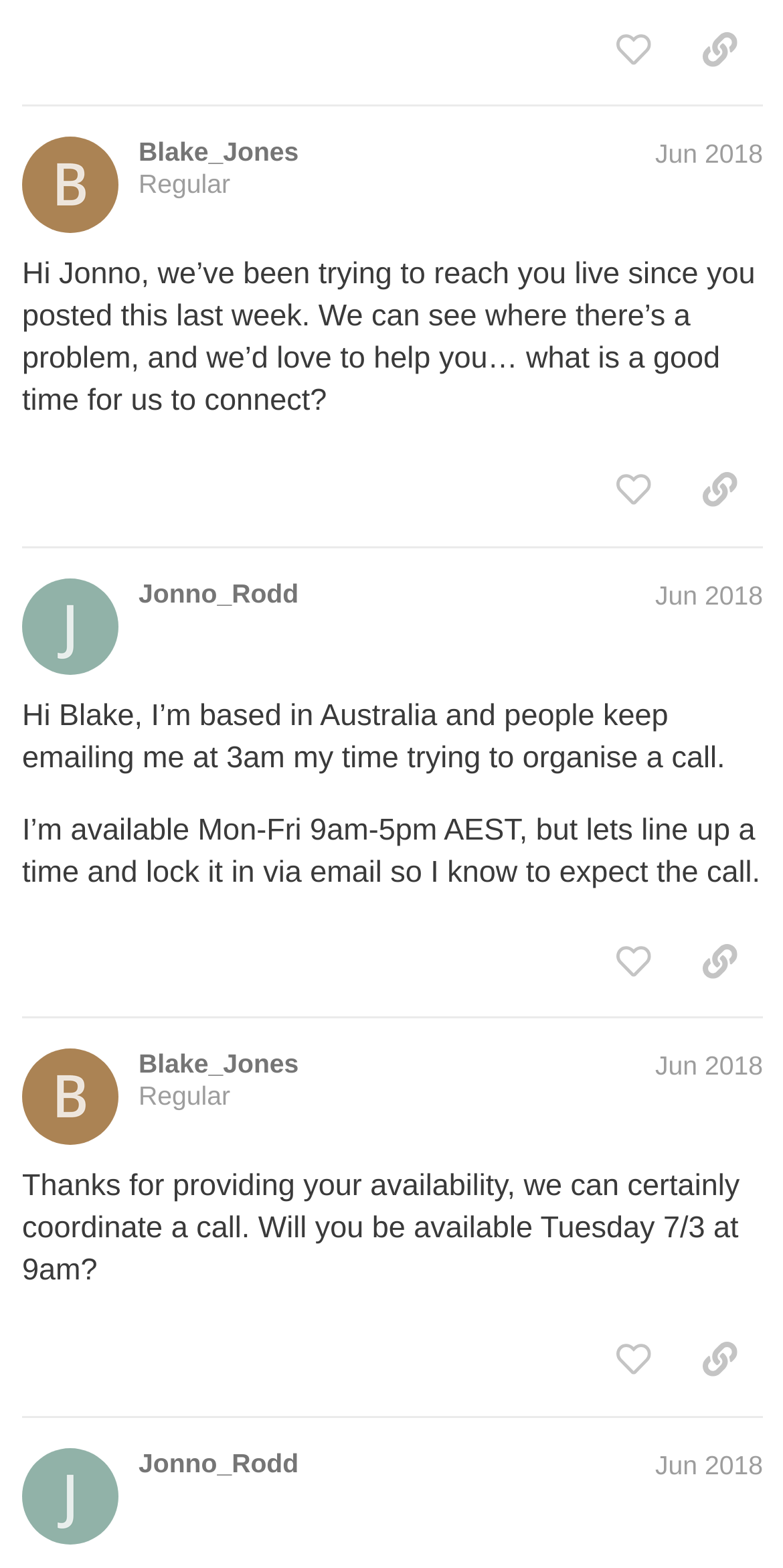What is the date of the second post?
Carefully analyze the image and provide a thorough answer to the question.

I examined the second region labeled 'post #8 by @Jonno_Rodd' and found the date 'Jun 29, 2018 2:29 am' which indicates the date of the second post.